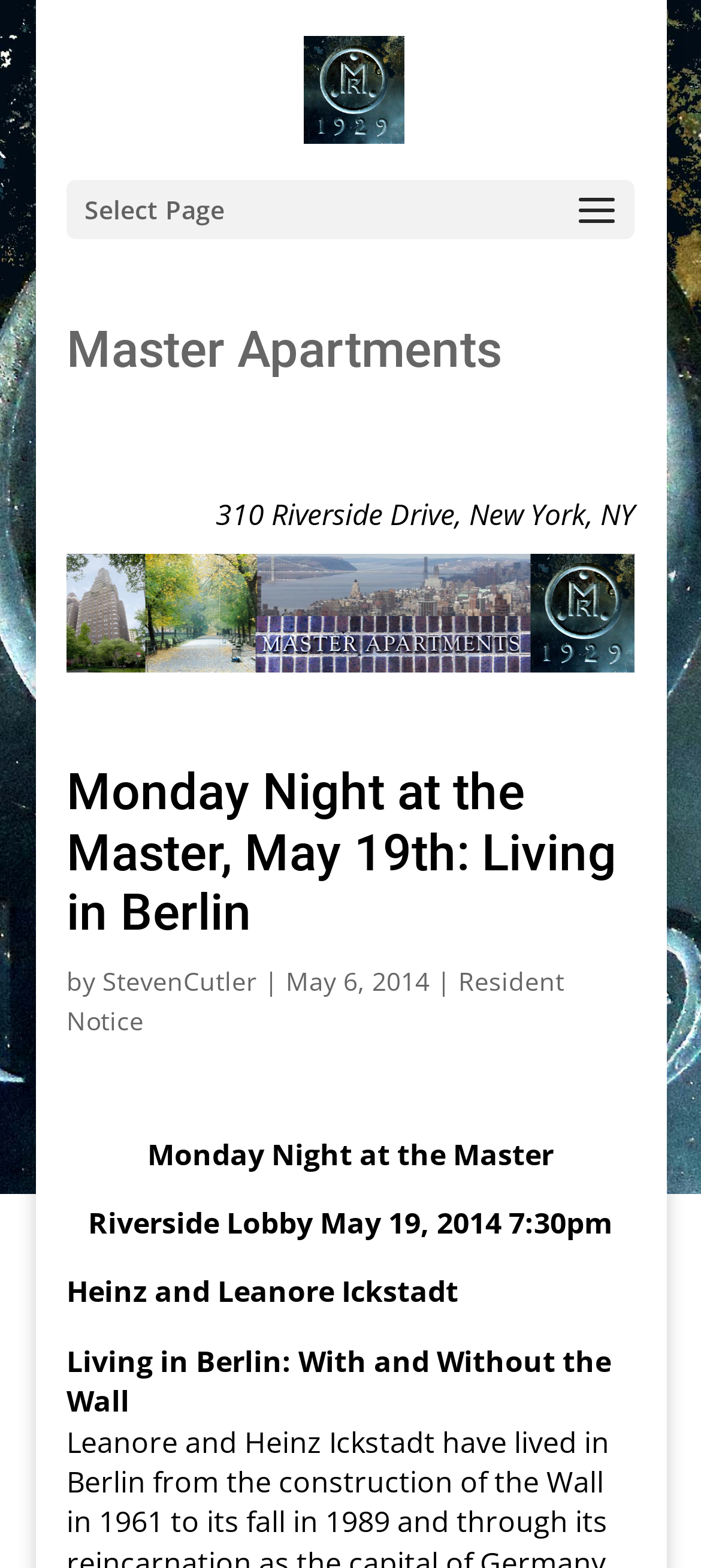Who is the author of the article?
Answer the question with a detailed and thorough explanation.

I found the author's name by looking at the link element that contains the author's name, which is 'StevenCutler'. This element is located near the heading element that contains the title of the article.